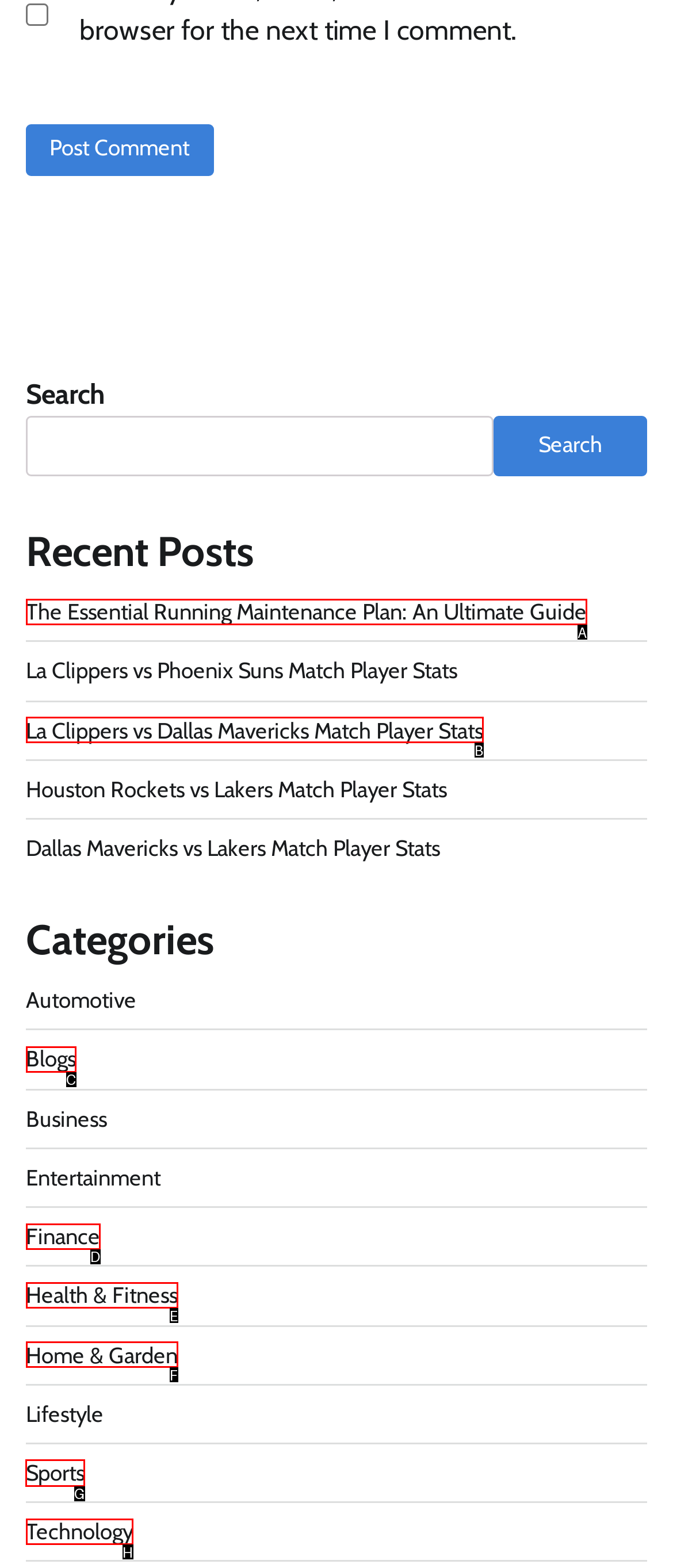Select the UI element that should be clicked to execute the following task: View the 'Sports' category
Provide the letter of the correct choice from the given options.

G